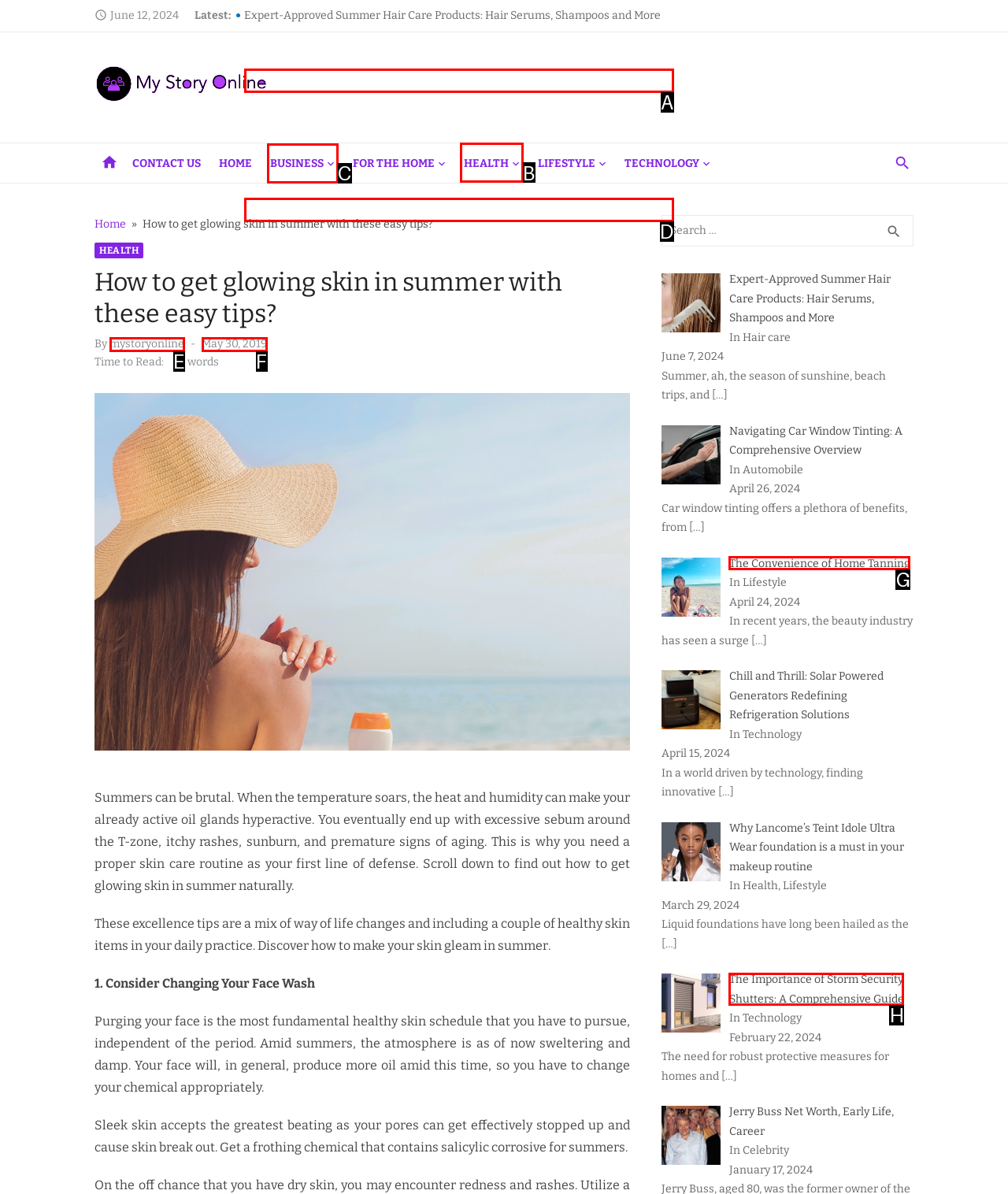Determine the letter of the element you should click to carry out the task: check the 'HEALTH' section
Answer with the letter from the given choices.

B